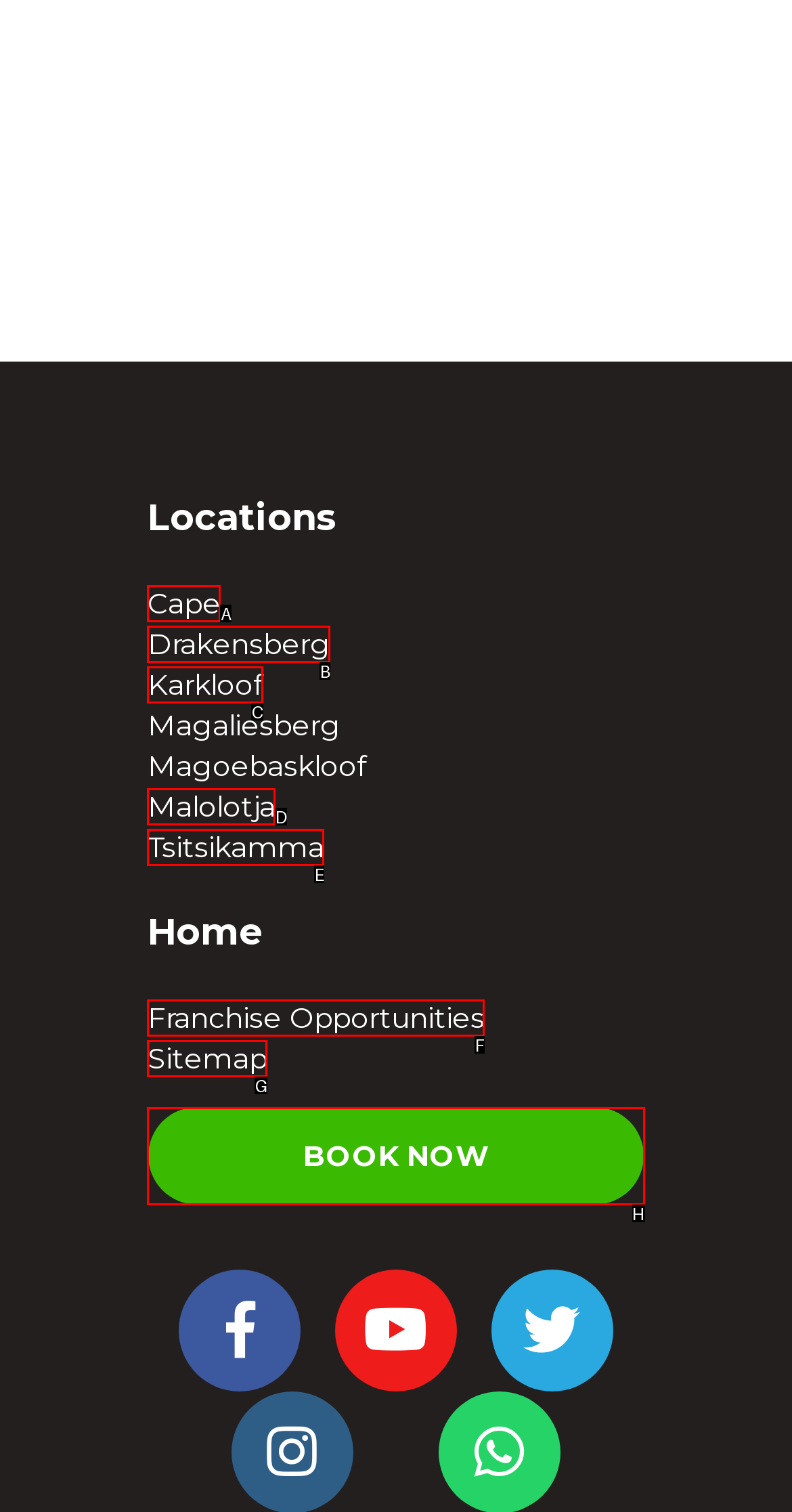Based on the description: prev, find the HTML element that matches it. Provide your answer as the letter of the chosen option.

None